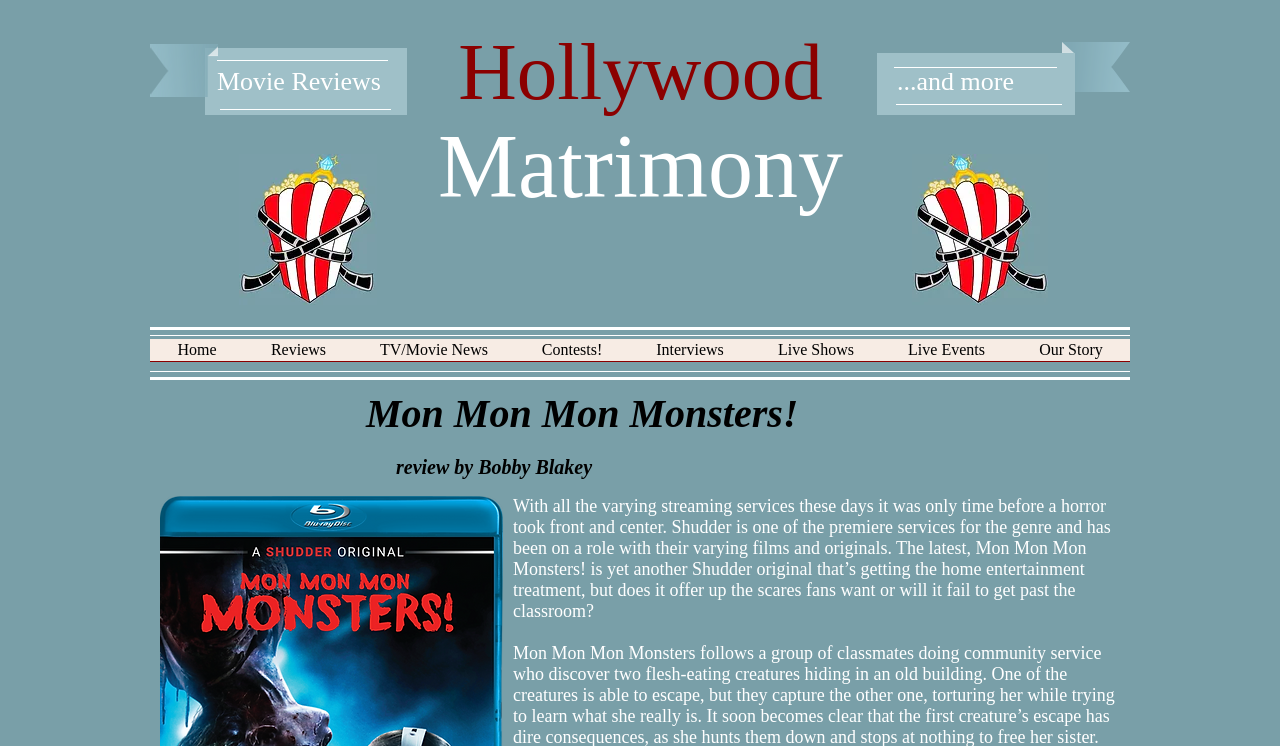What is the name of the movie being reviewed?
Please respond to the question with a detailed and well-explained answer.

I determined the answer by looking at the heading element with the text 'Mon Mon Mon Monsters! review by Bobby Blakey', which suggests that the movie being reviewed is 'Mon Mon Mon Monsters!'.